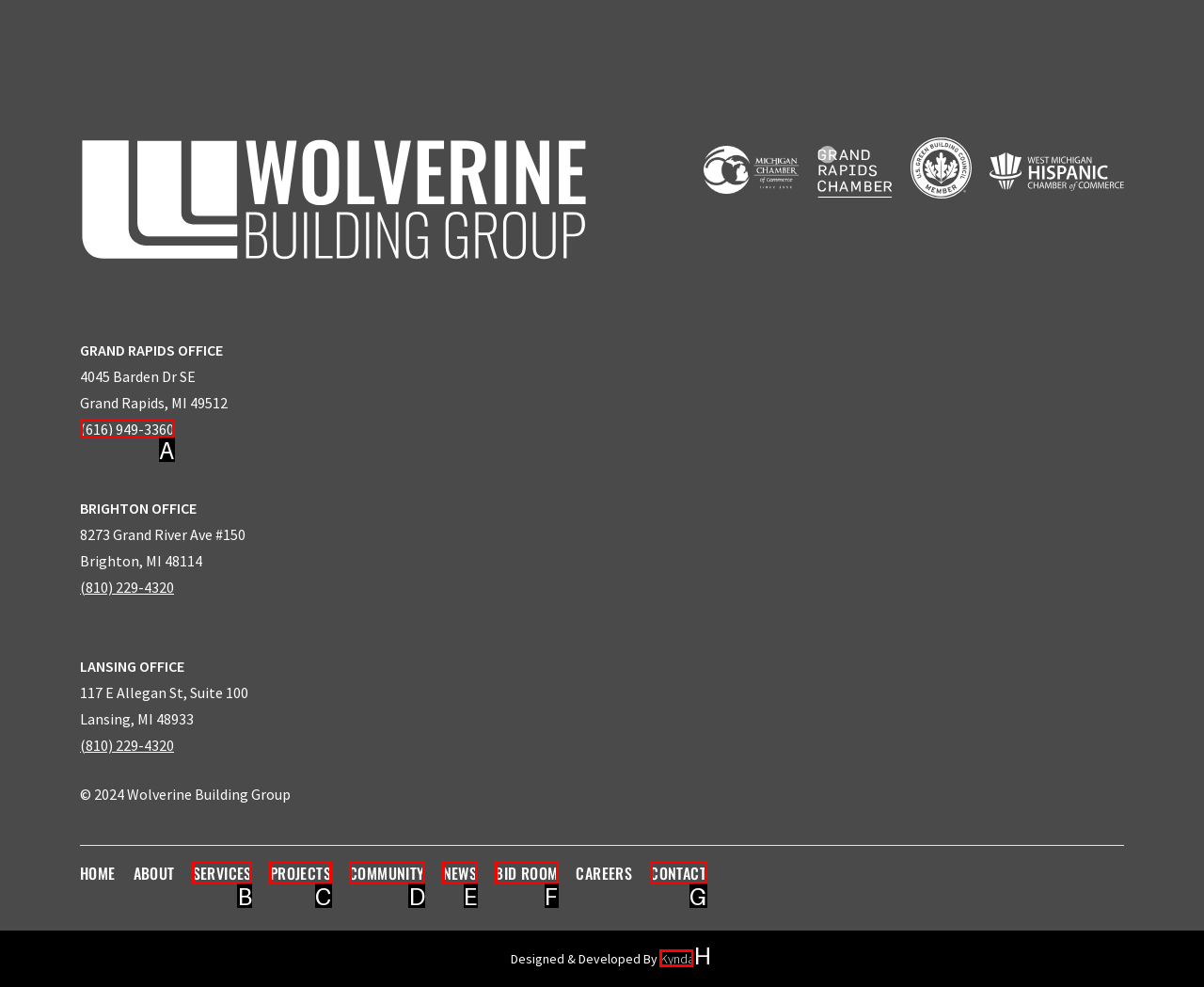Tell me the letter of the UI element I should click to accomplish the task: Contact Wolverine Building Group based on the choices provided in the screenshot.

G